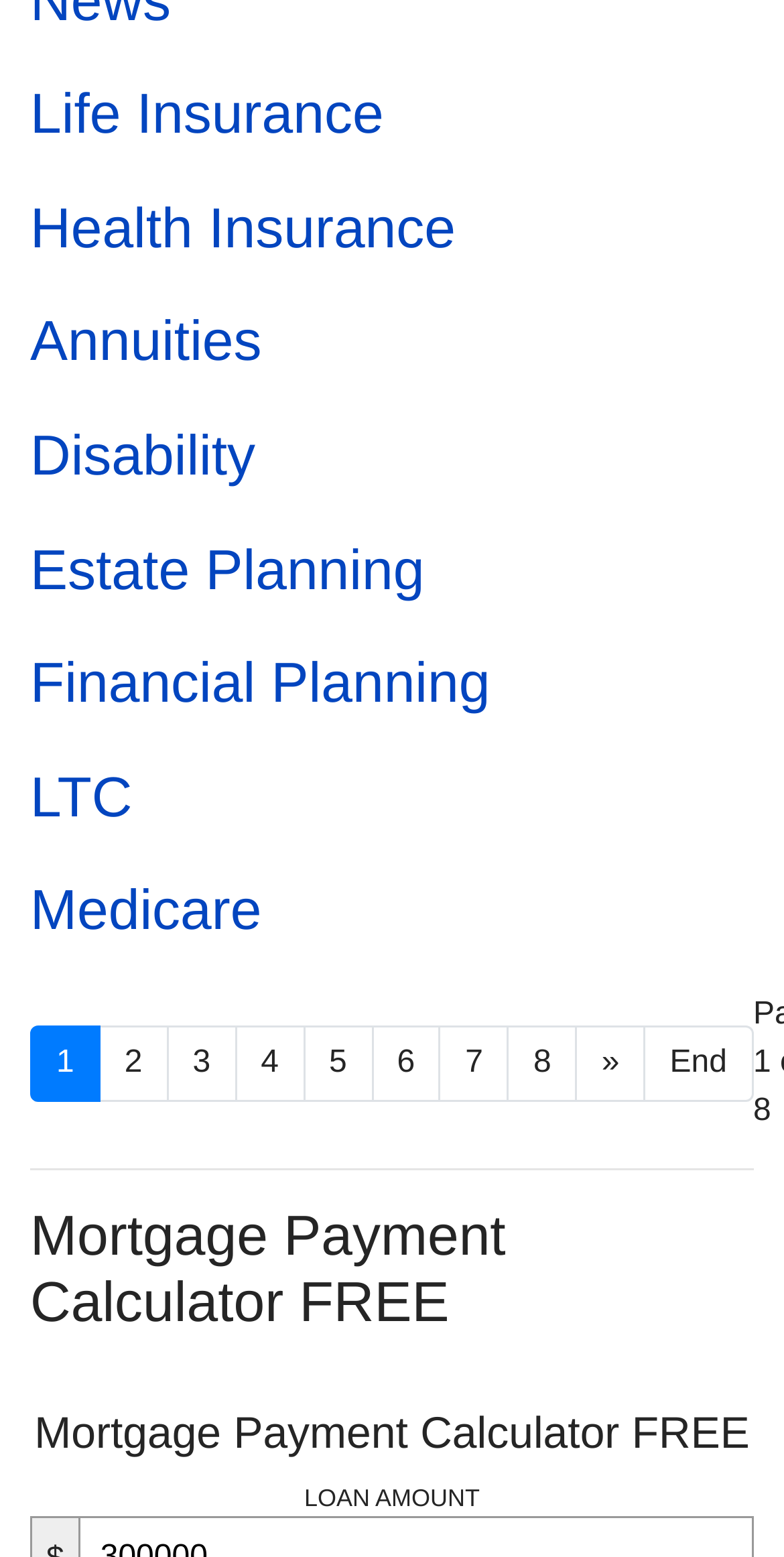Pinpoint the bounding box coordinates of the area that should be clicked to complete the following instruction: "Click on Mortgage Payment Calculator FREE". The coordinates must be given as four float numbers between 0 and 1, i.e., [left, top, right, bottom].

[0.038, 0.772, 0.962, 0.859]